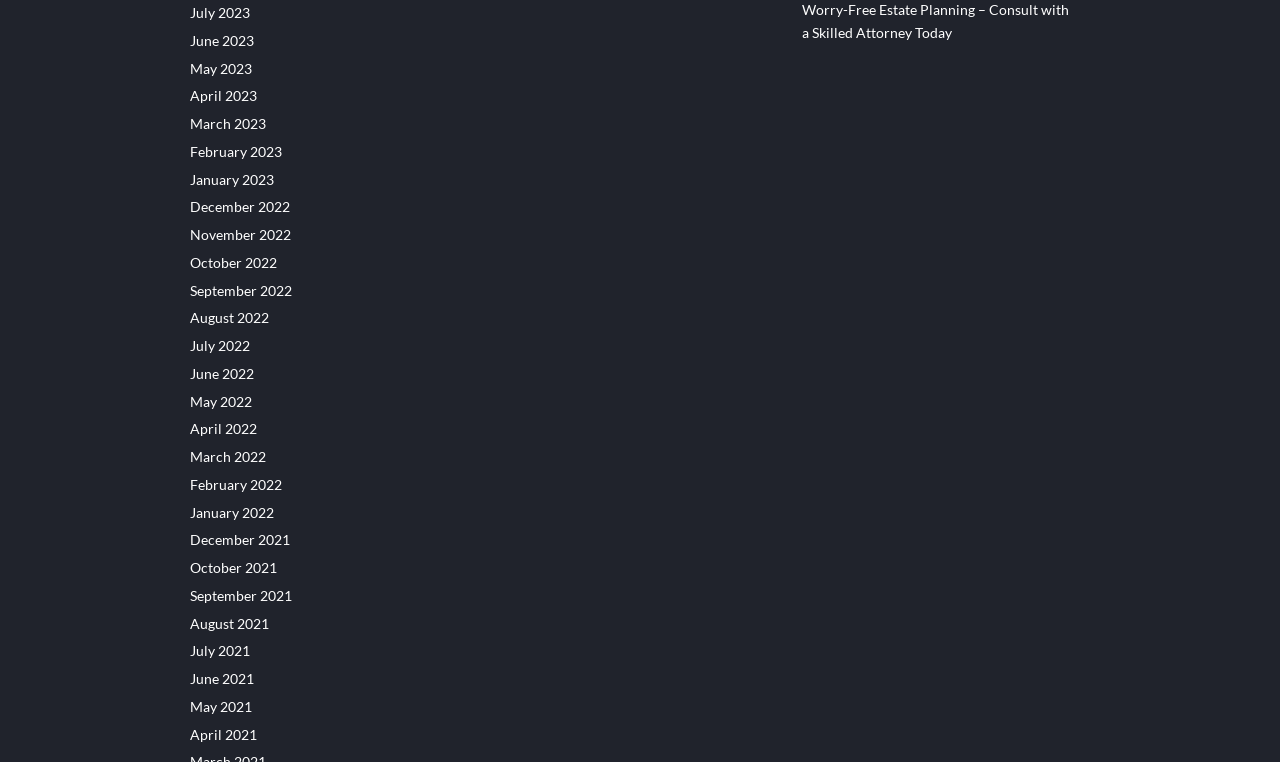What is the purpose of the webpage?
Using the image provided, answer with just one word or phrase.

Estate planning